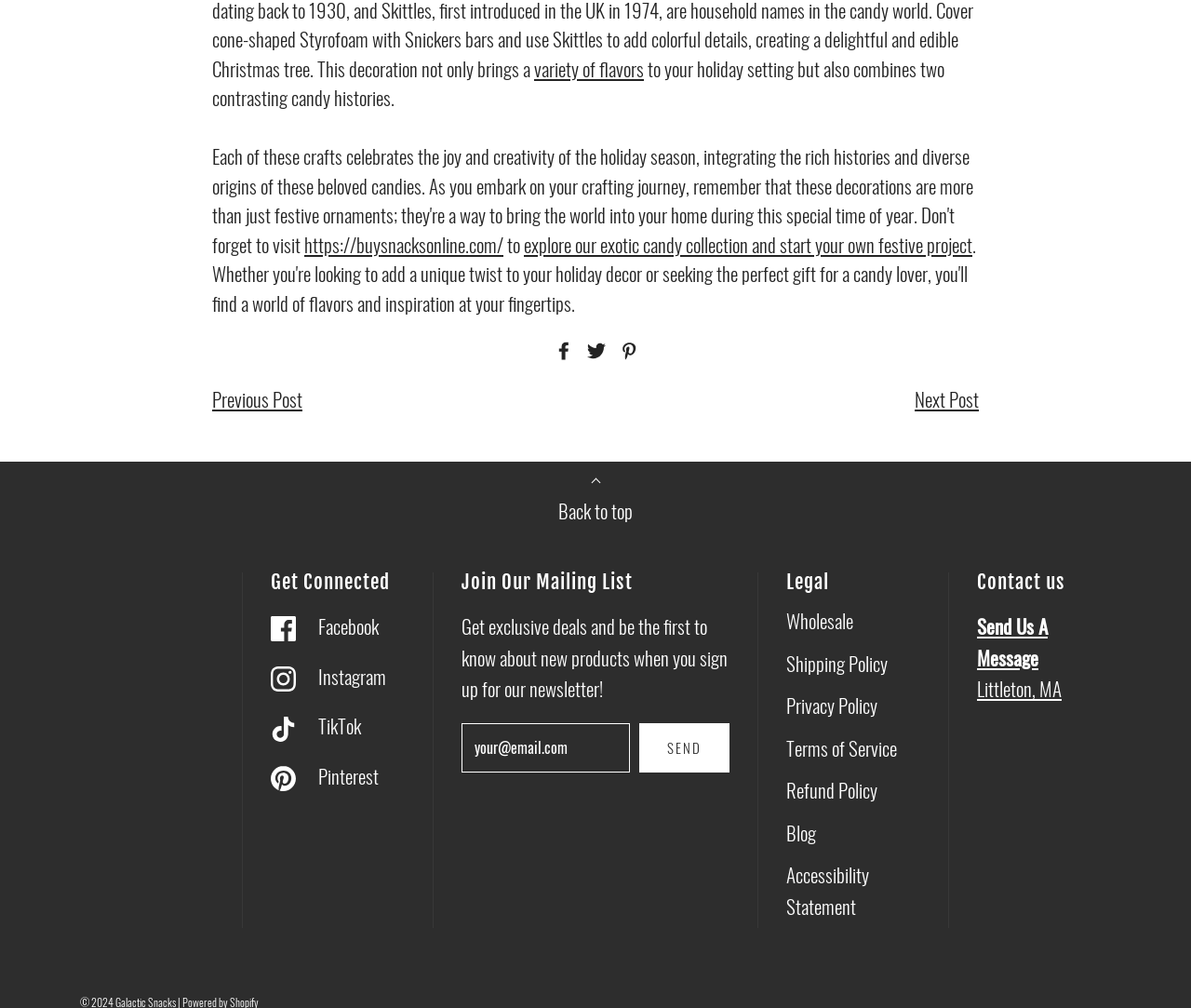Find the bounding box coordinates for the HTML element described in this sentence: "Synod". Provide the coordinates as four float numbers between 0 and 1, in the format [left, top, right, bottom].

None